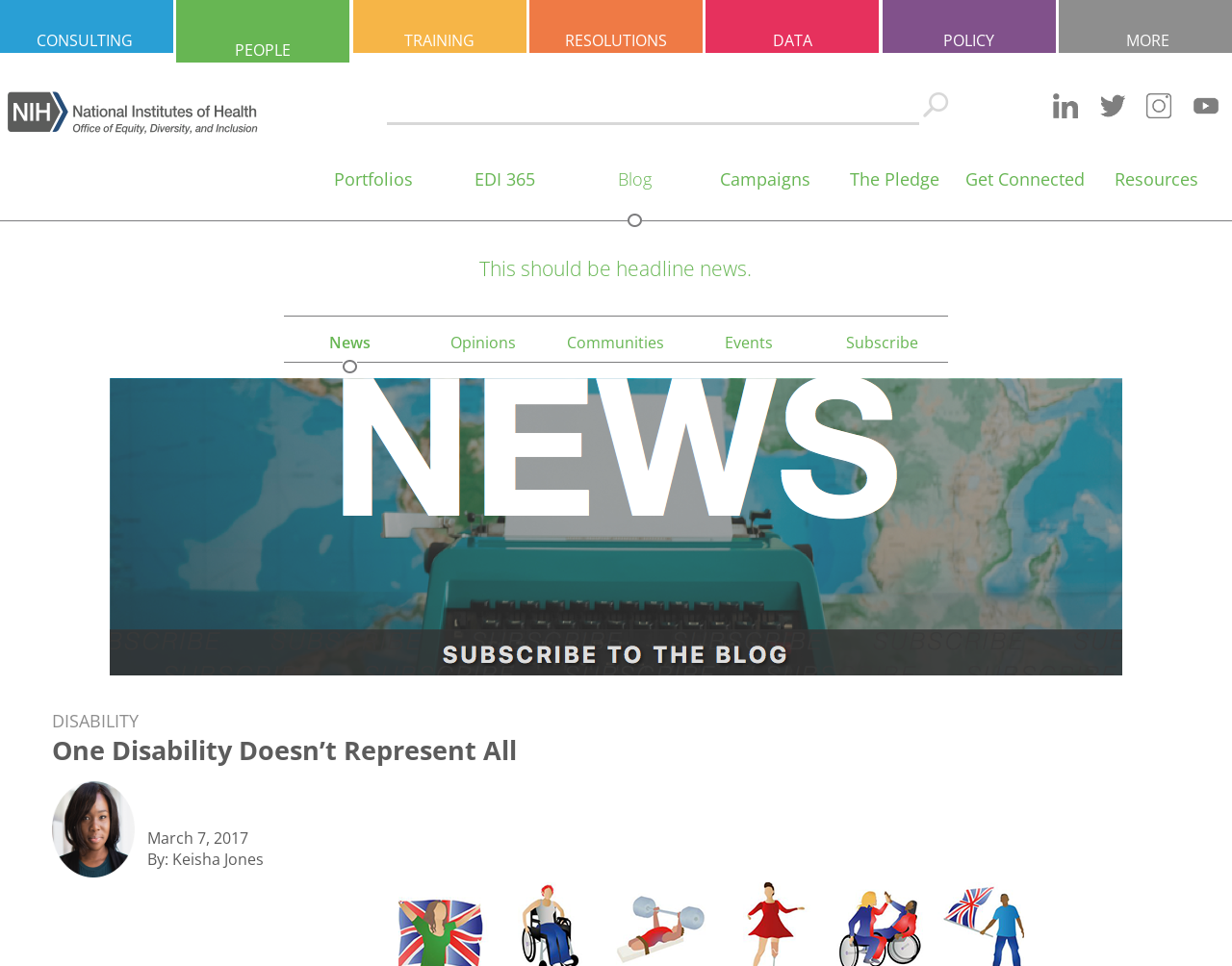Find the bounding box coordinates of the area to click in order to follow the instruction: "Visit the CONSULTING page".

[0.0, 0.0, 0.137, 0.055]